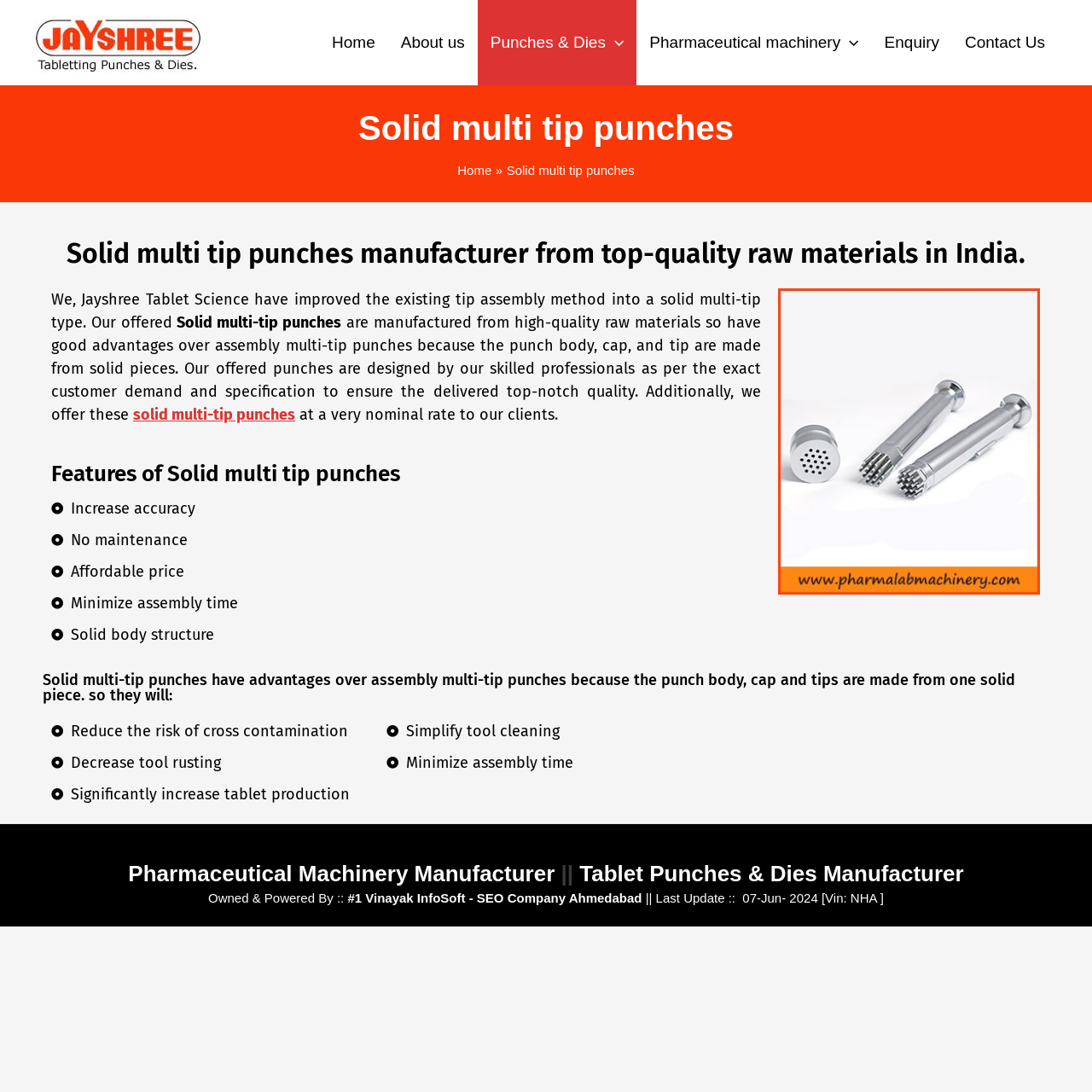Refer to the image and provide a thorough answer to this question:
What is the advantage of solid multi-tip punches?

According to the webpage, solid multi-tip punches have advantages over assembly multi-tip punches because the punch body, cap, and tips are made from one solid piece, which reduces the risk of cross contamination.